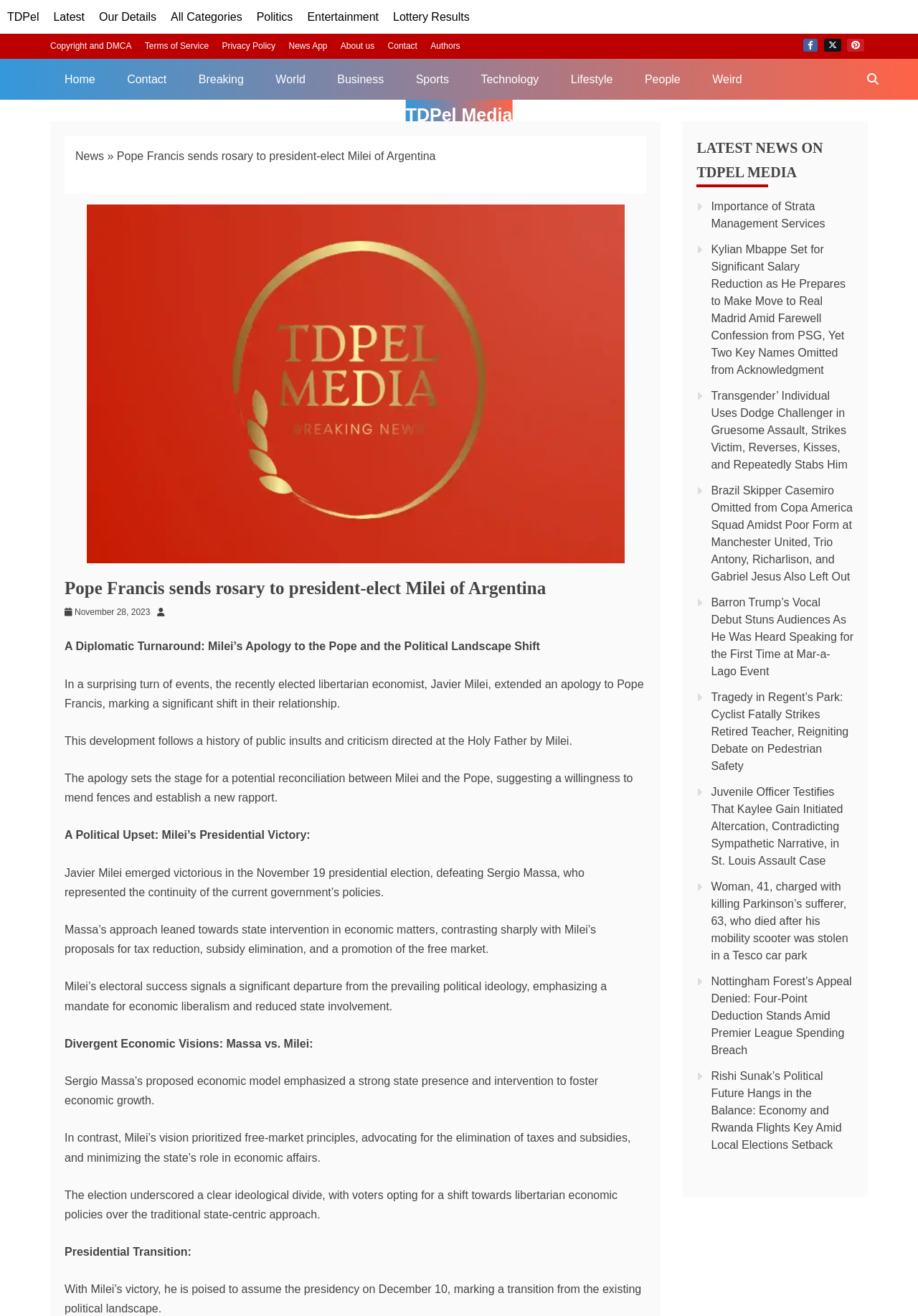Please identify the bounding box coordinates of where to click in order to follow the instruction: "Click on the 'Politics' category".

[0.279, 0.008, 0.319, 0.017]